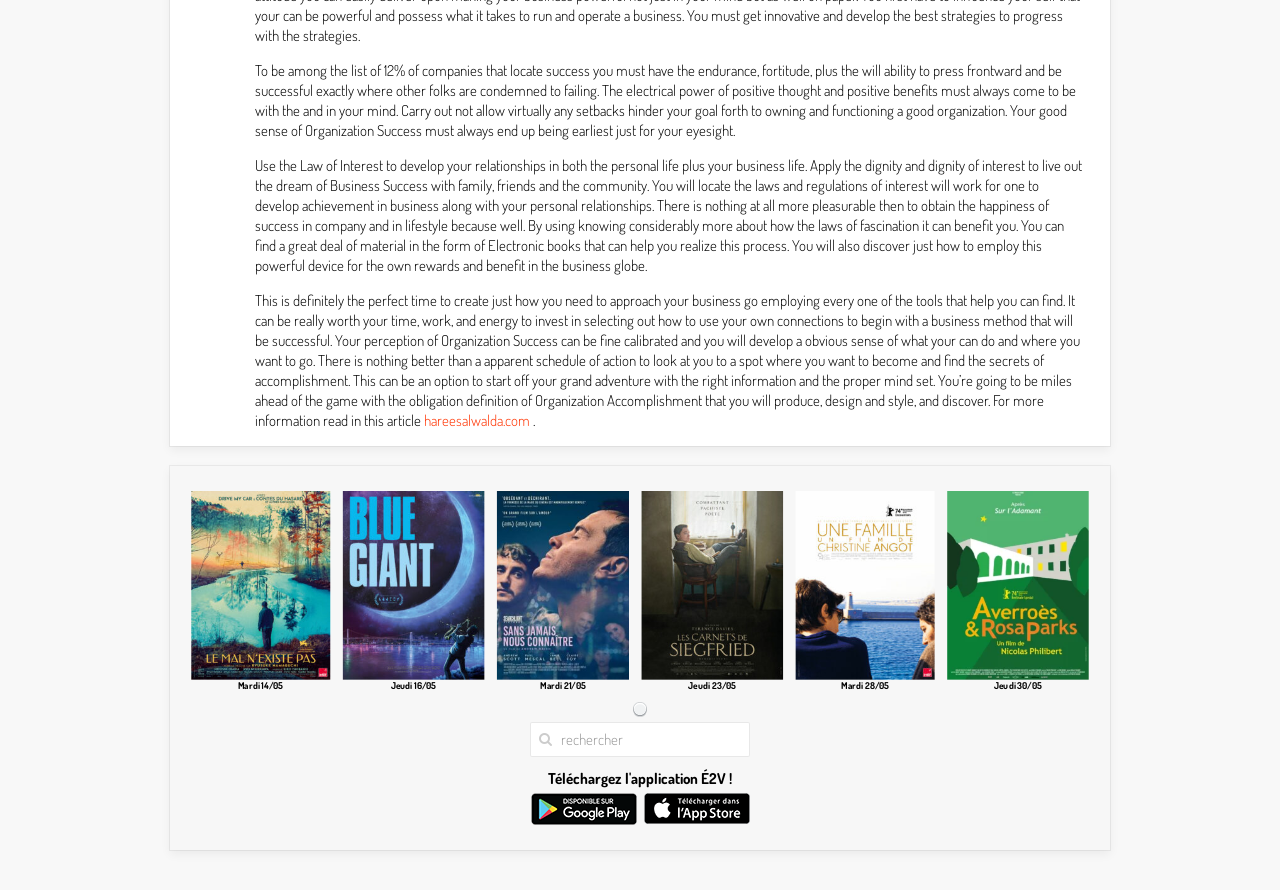Bounding box coordinates should be in the format (top-left x, top-left y, bottom-right x, bottom-right y) and all values should be floating point numbers between 0 and 1. Determine the bounding box coordinate for the UI element described as: hareesalwalda.com

[0.331, 0.461, 0.414, 0.483]